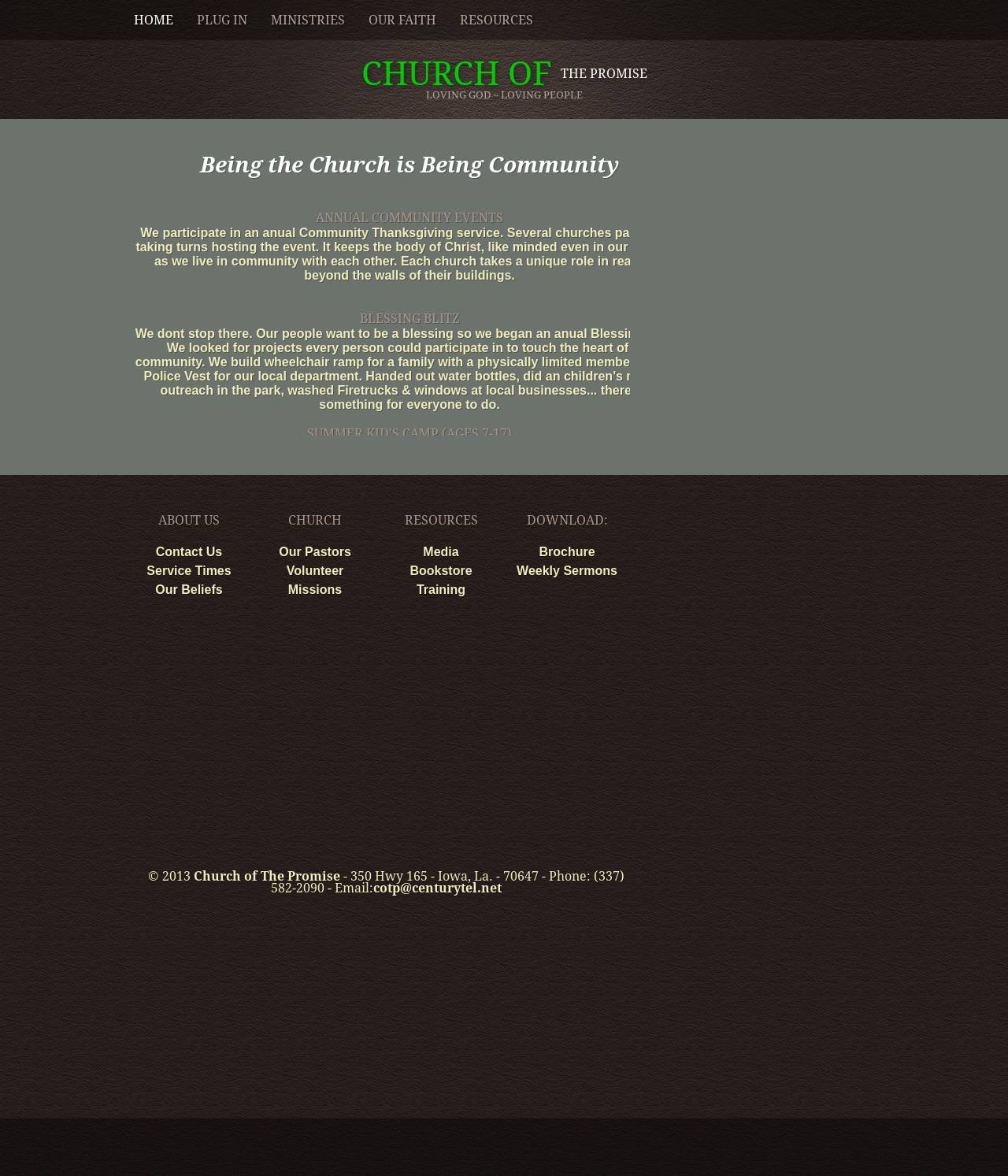Determine the bounding box coordinates for the UI element described. Format the coordinates as (top-left x, top-left y, bottom-right x, bottom-right y) and ensure all values are between 0 and 1. Element description: Contact Us

[0.133, 0.463, 0.242, 0.483]